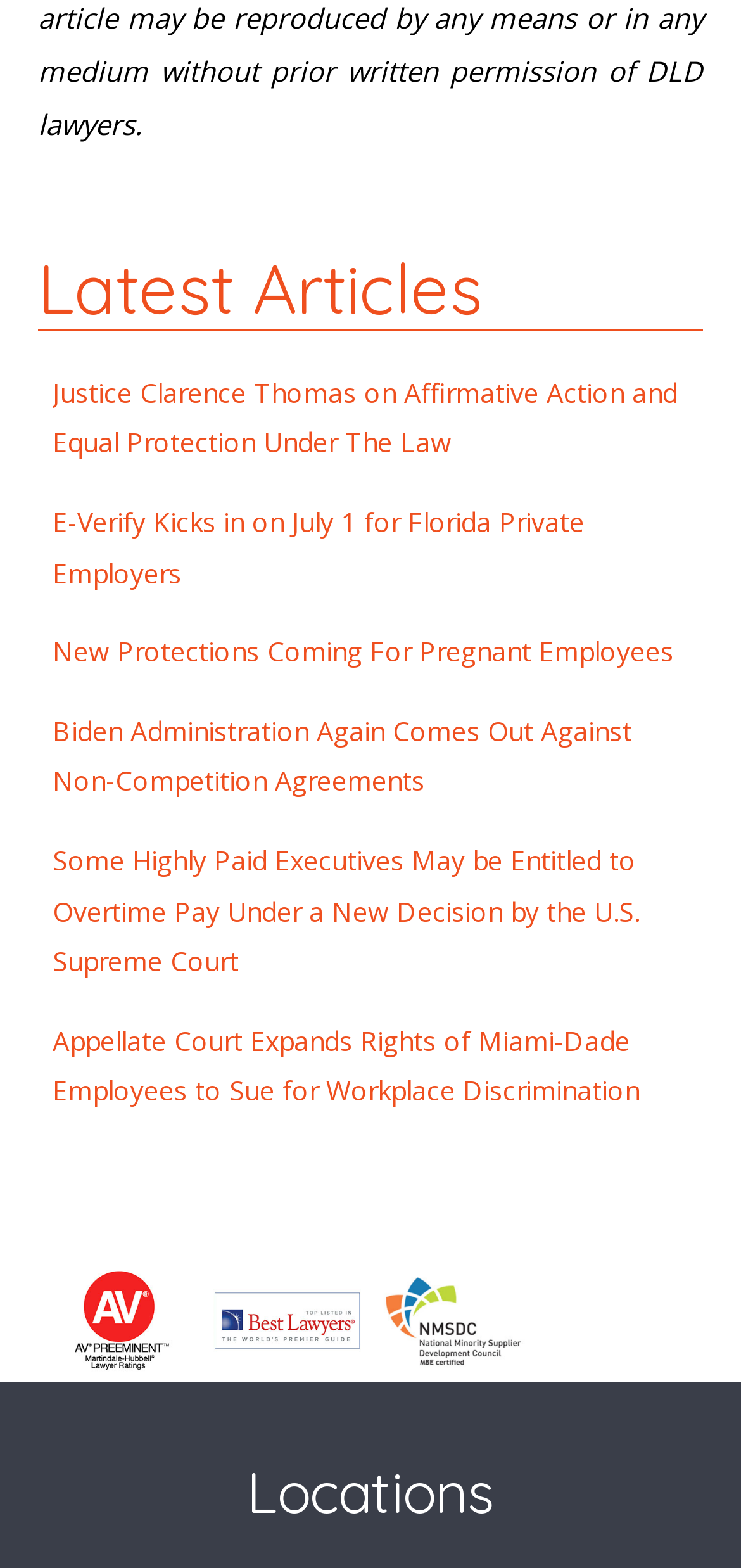How many links are there under 'Latest Articles'?
Examine the screenshot and reply with a single word or phrase.

6